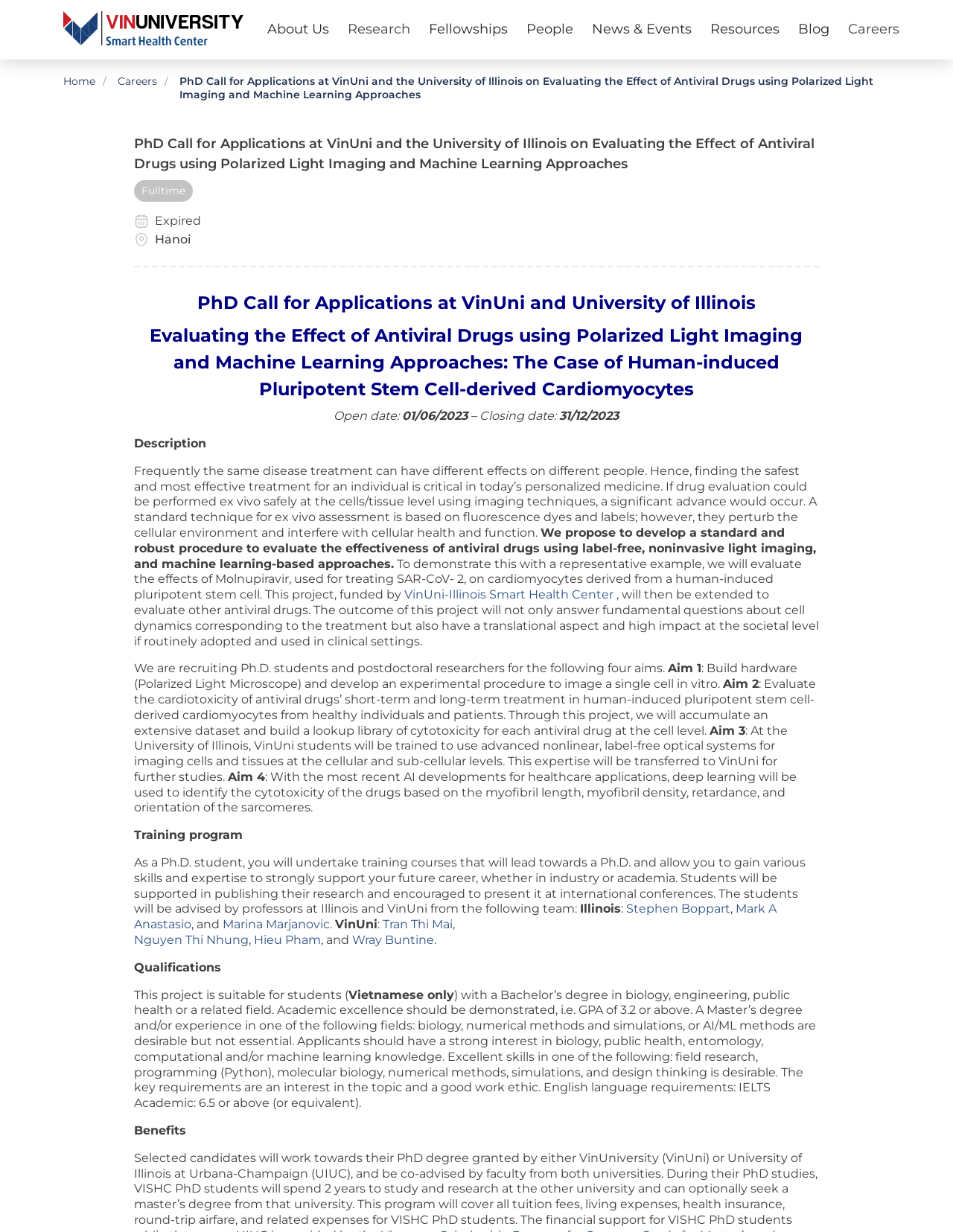Please specify the bounding box coordinates of the clickable region necessary for completing the following instruction: "Watch the video on YouTube". The coordinates must consist of four float numbers between 0 and 1, i.e., [left, top, right, bottom].

None